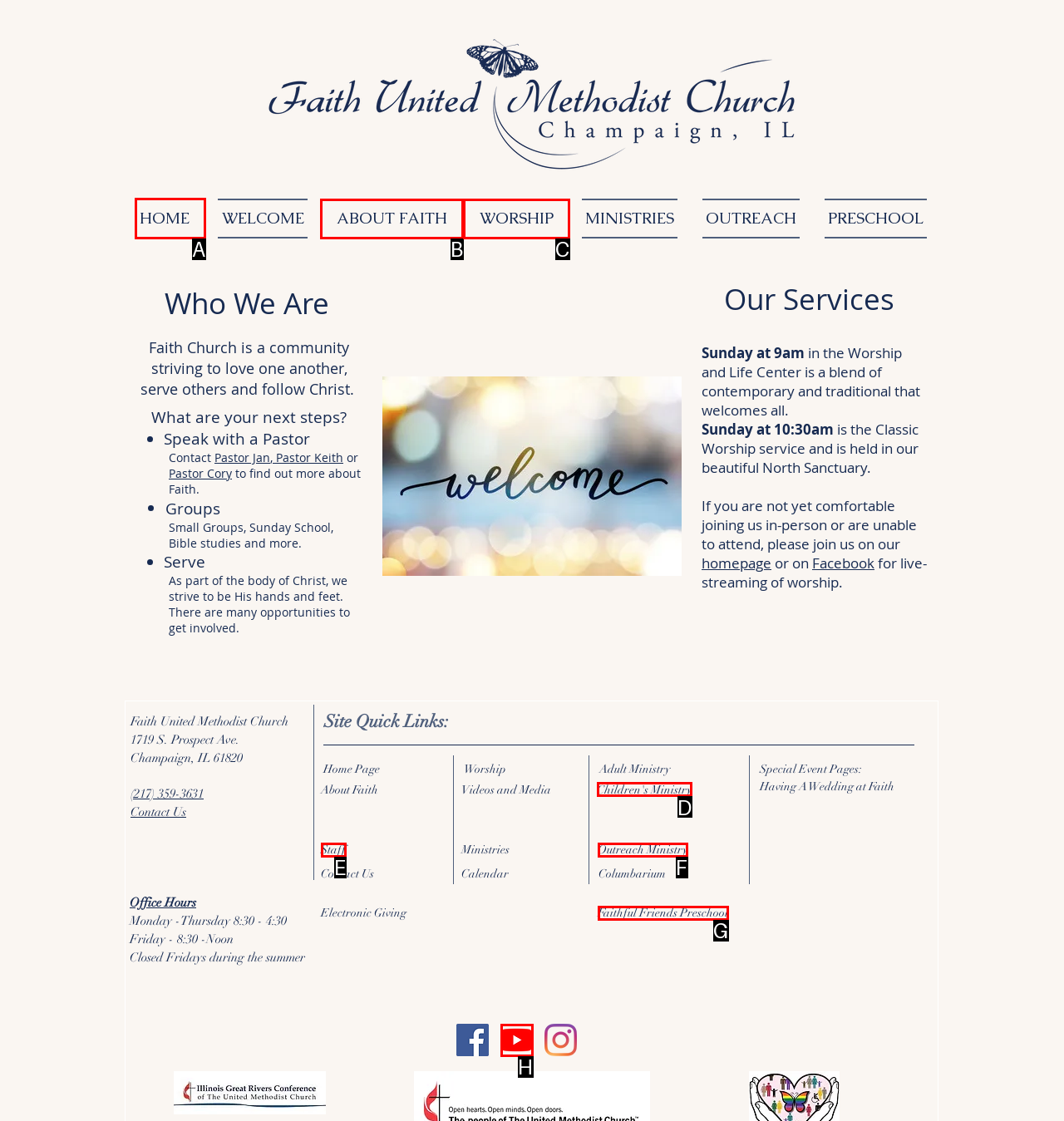Choose the UI element to click on to achieve this task: Click the HOME link. Reply with the letter representing the selected element.

A